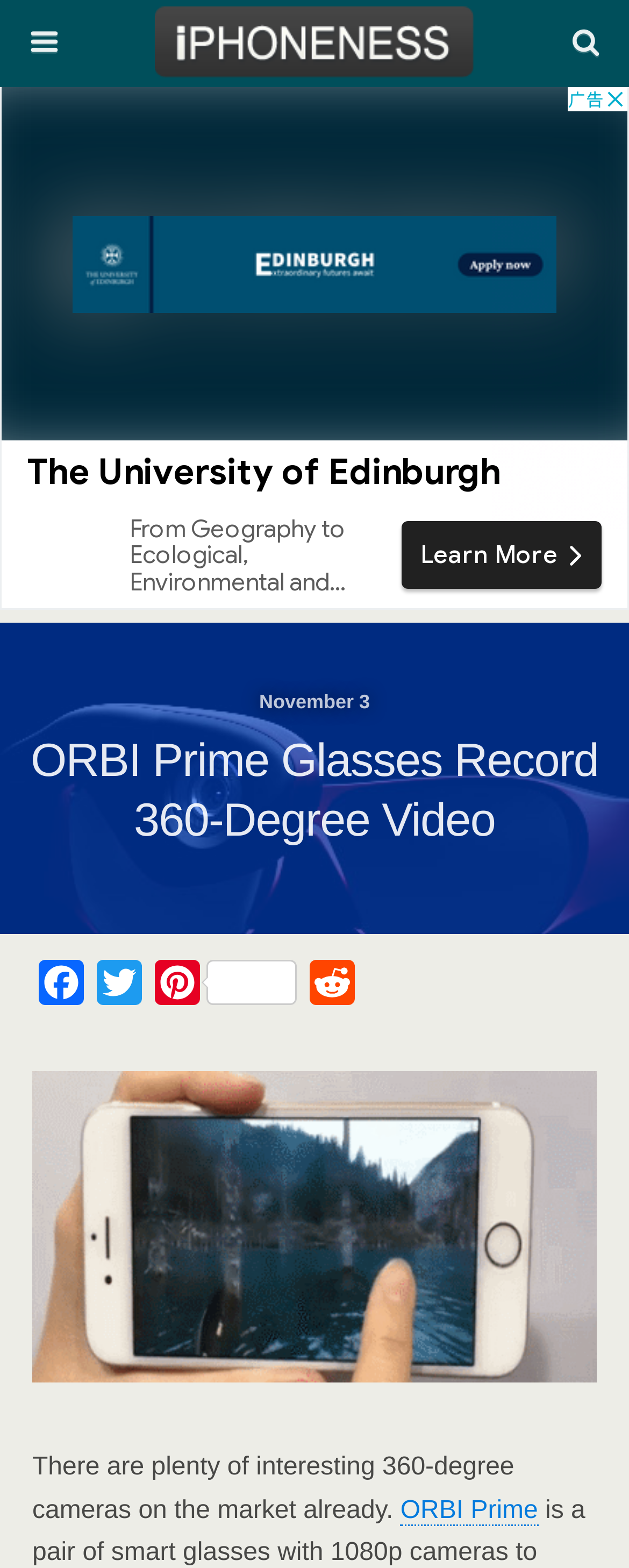What social media platforms are linked on this webpage?
Kindly offer a comprehensive and detailed response to the question.

I can see links to Facebook, Twitter, Pinterest, and Reddit on the webpage, which are commonly used social media platforms.